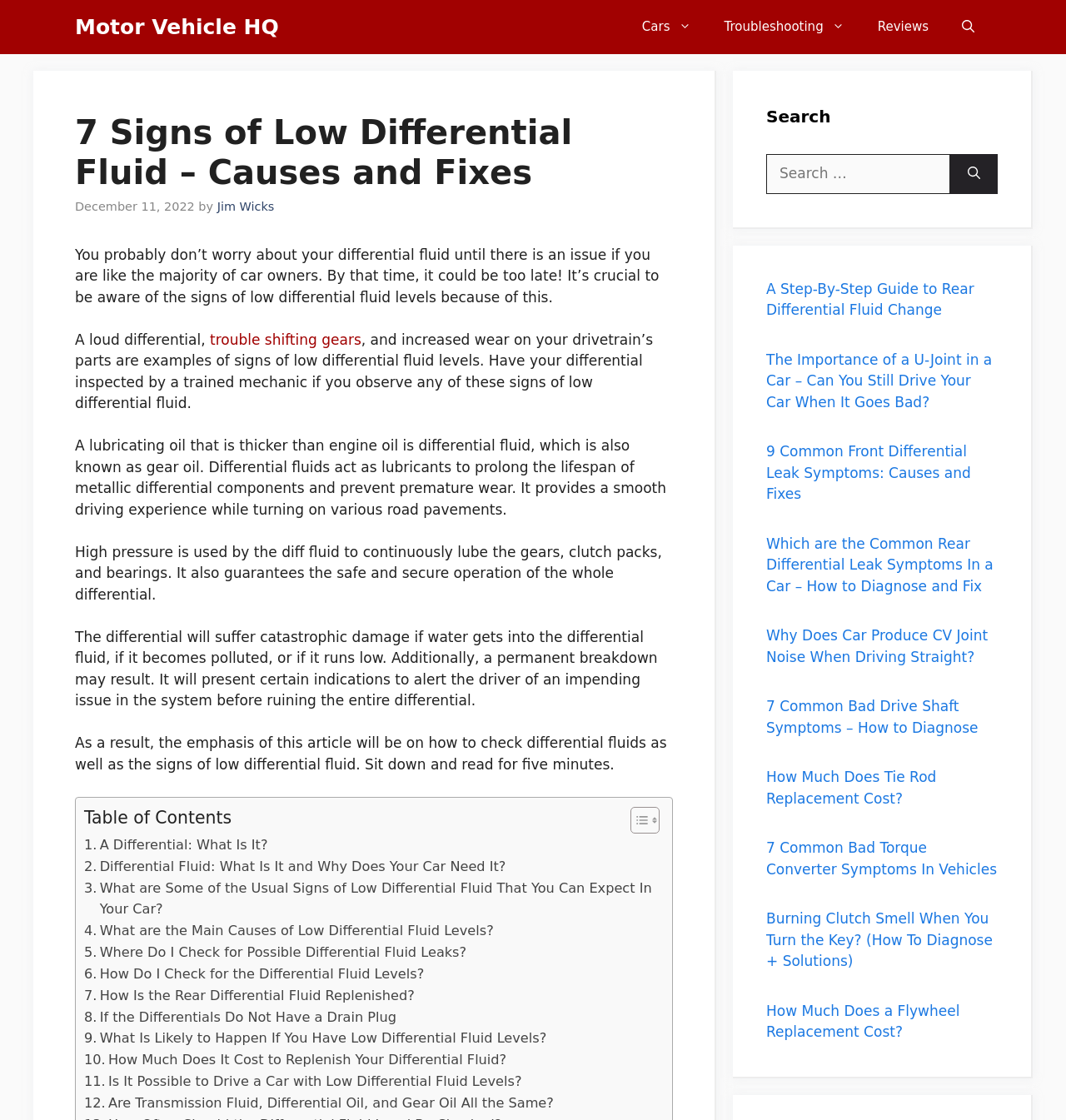Provide a one-word or short-phrase response to the question:
What is the topic of the article?

Differential fluid